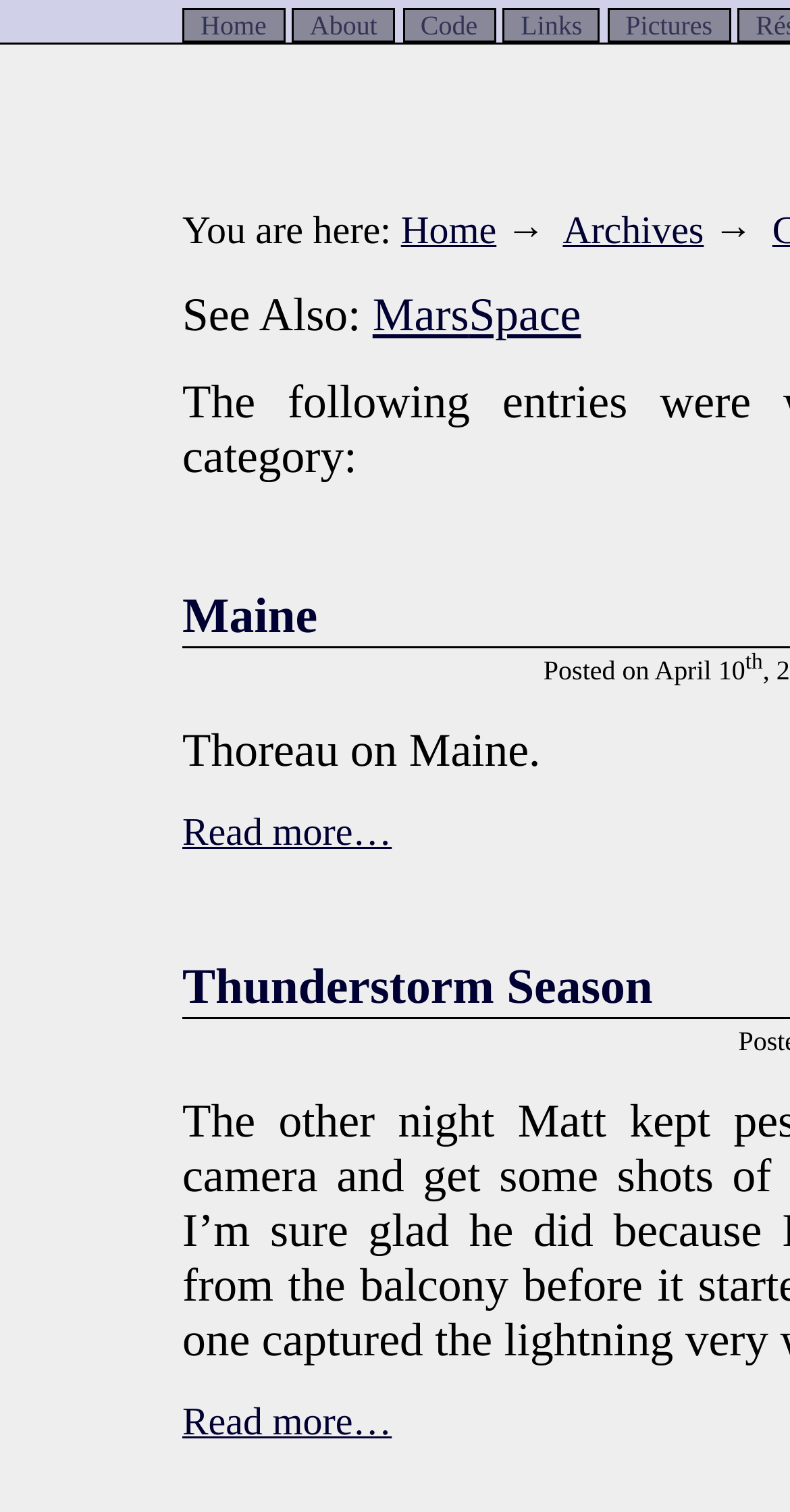Identify the bounding box coordinates of the element to click to follow this instruction: 'read more about Thoreau on Maine'. Ensure the coordinates are four float values between 0 and 1, provided as [left, top, right, bottom].

[0.231, 0.538, 0.496, 0.566]